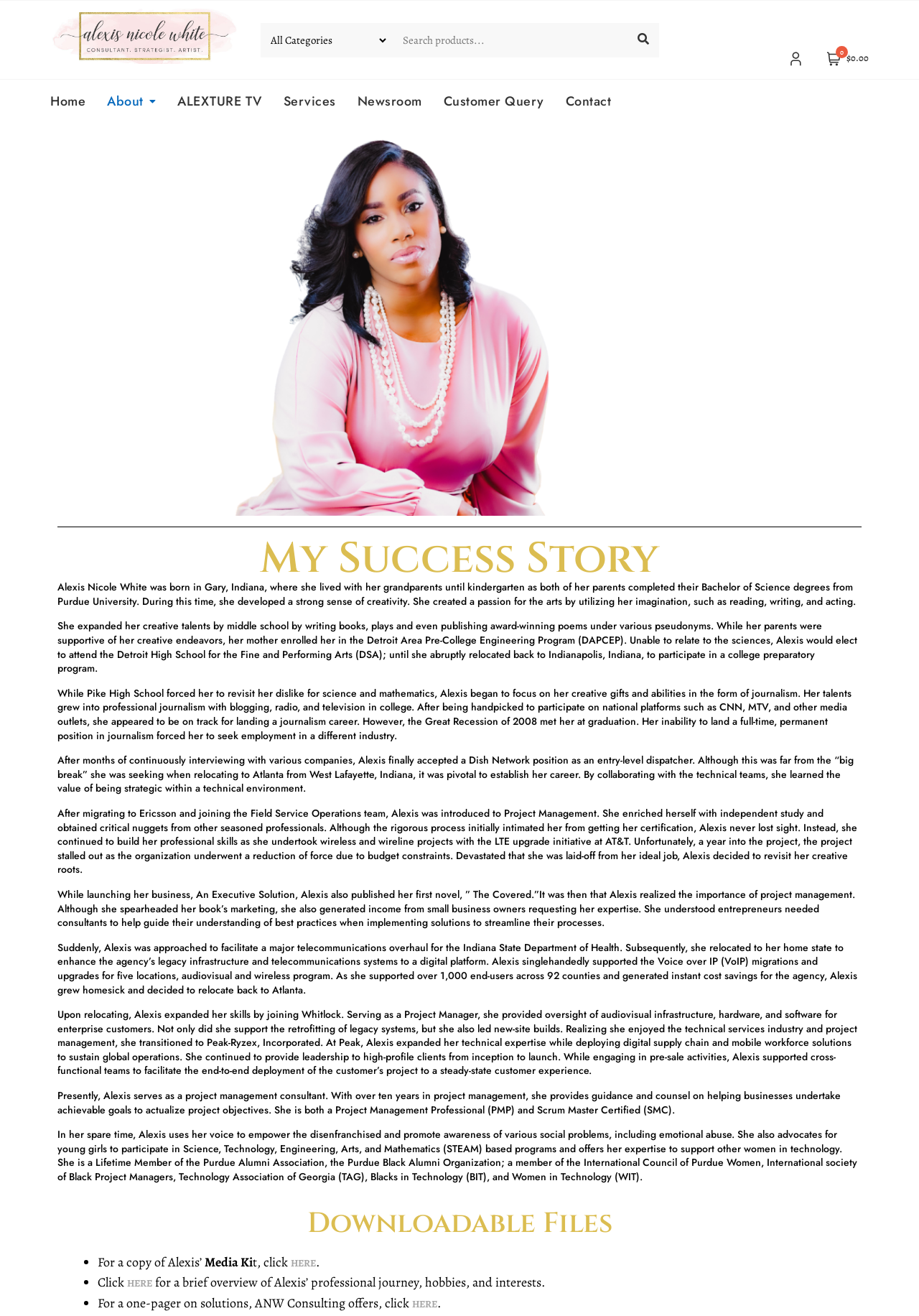Offer an extensive depiction of the webpage and its key elements.

This webpage is about Alexis Nicole White, a certified project manager, consultant, strategist, and artist. At the top of the page, there is a search bar with a combobox and a button to the right. Below the search bar, there are several links to different sections of the website, including "Home", "About", "ALEXTURE TV", "Services", "Newsroom", "Customer Query", and "Contact".

The main content of the page is divided into sections, each with a heading that describes Alexis' life and career. The first section, "My Success Story", introduces Alexis and her background. The following sections describe her early life, her development as a creative person, her education, and her career path, including her experiences in journalism, project management, and consulting.

Throughout the sections, there are several headings that highlight Alexis' achievements and skills, such as her certification as a Project Management Professional (PMP) and Scrum Master Certified (SMC). The sections also mention her work with various companies, including Dish Network, Ericsson, and Peak-Ryzex, Incorporated.

At the bottom of the page, there is a section titled "Downloadable Files" with a list of links to files, including a media kit and a brief overview of Alexis' professional journey, hobbies, and interests.